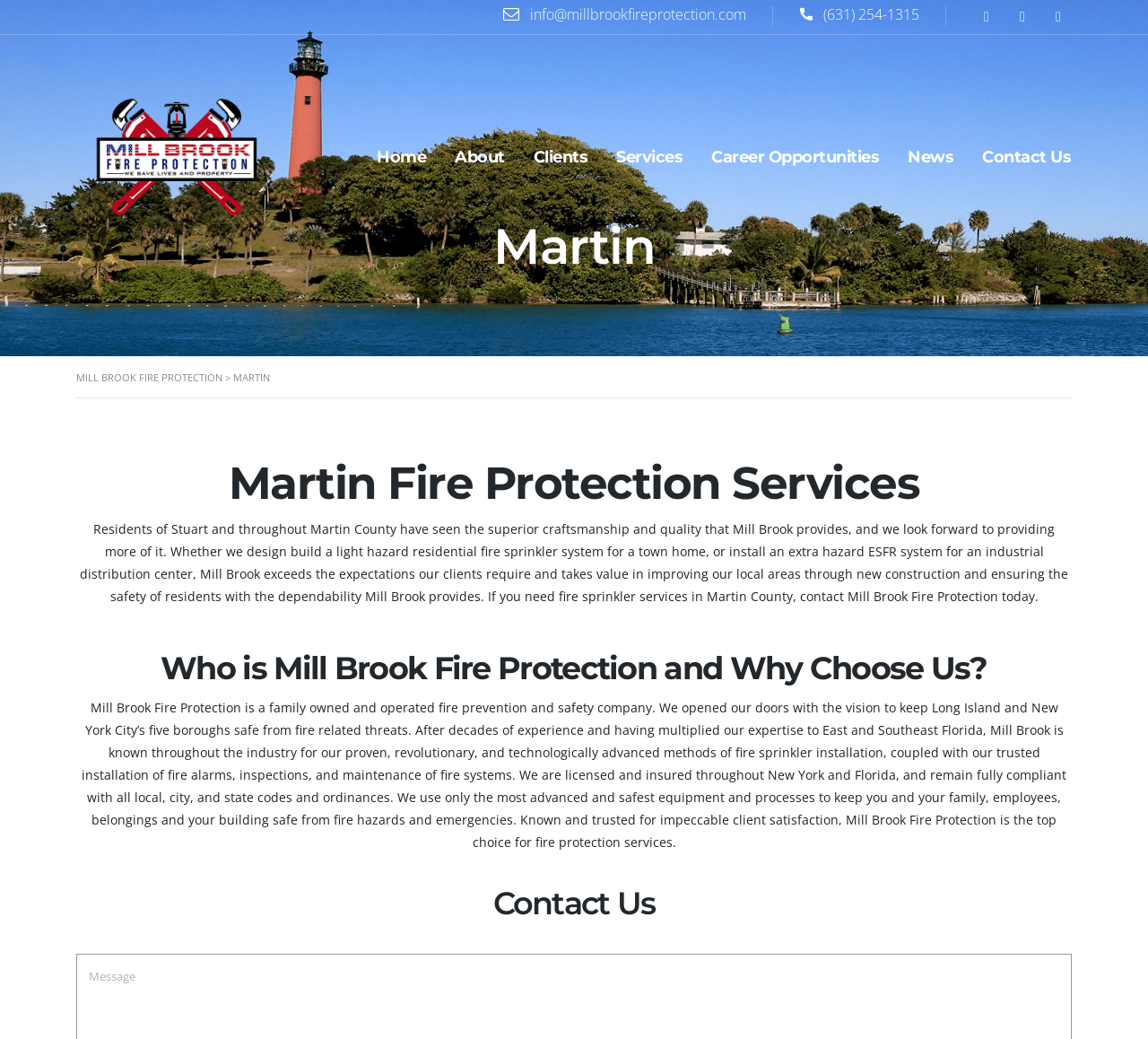Use one word or a short phrase to answer the question provided: 
What is the main service provided by Mill Brook Fire Protection?

Fire sprinkler services